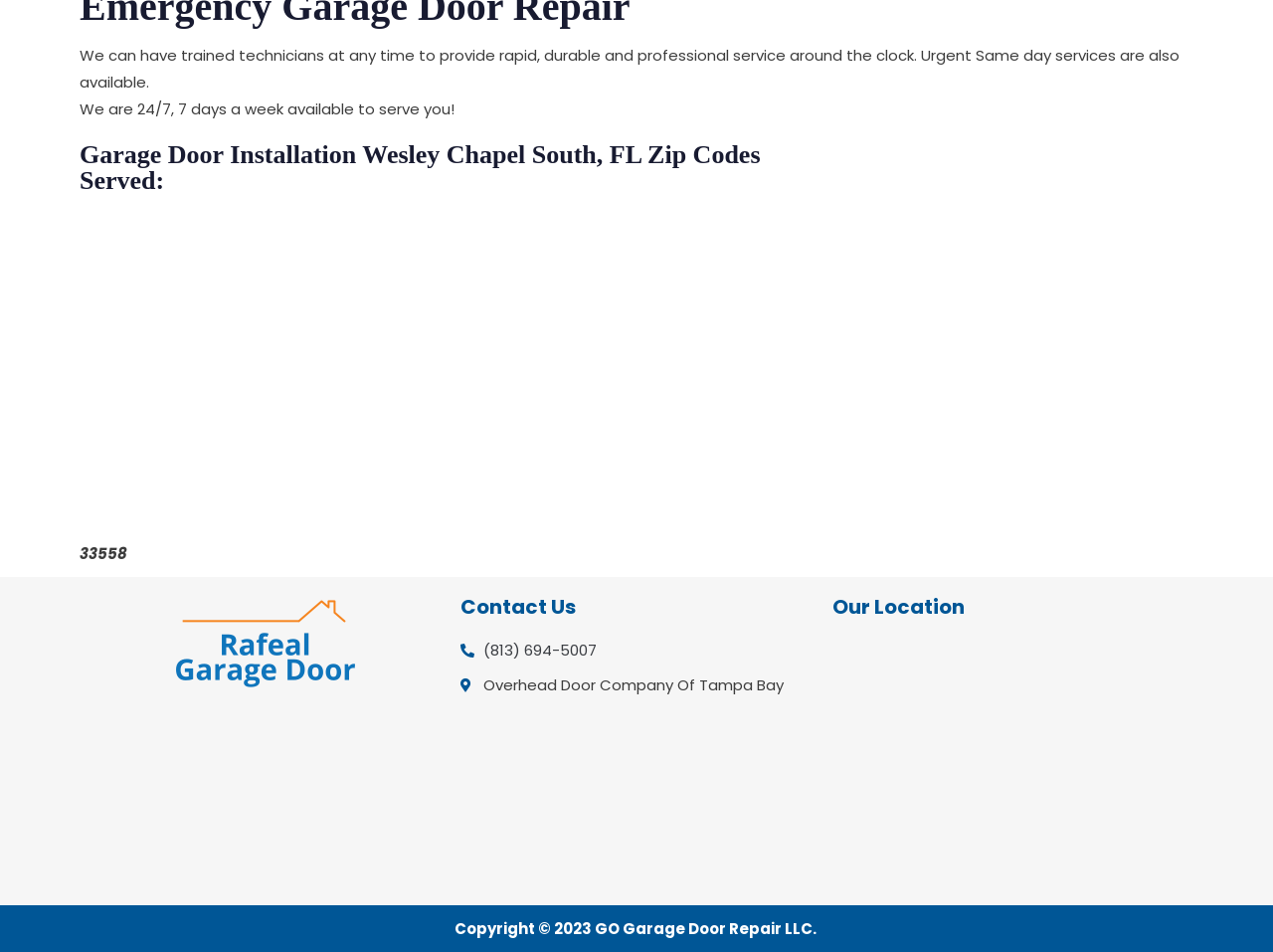What is the company's phone number?
Using the image provided, answer with just one word or phrase.

(813) 694-5007